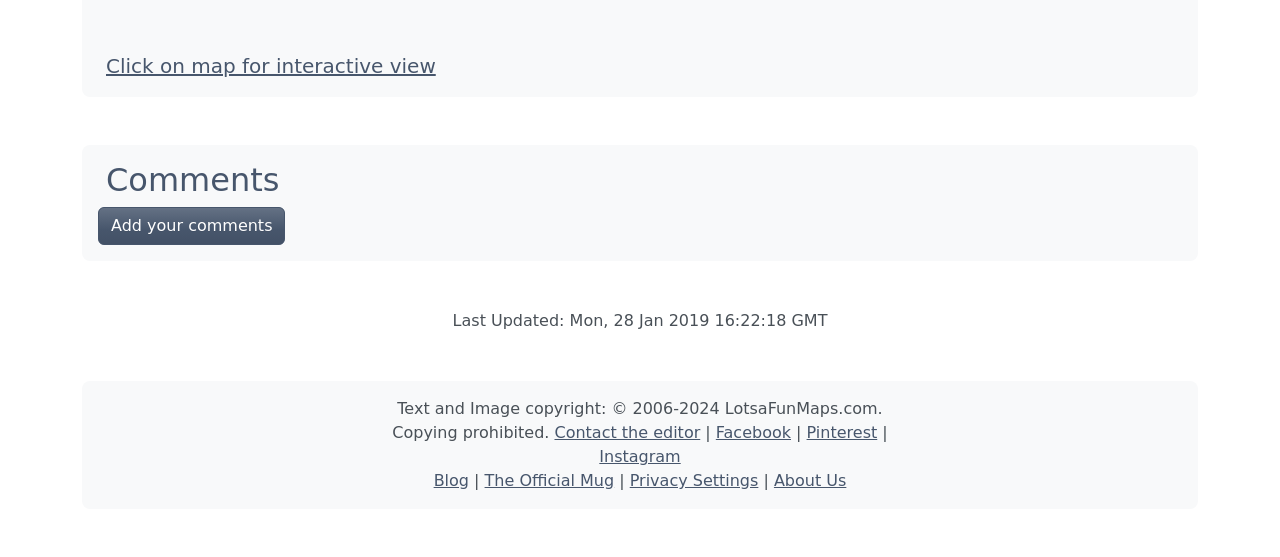What is the purpose of the link 'Click on map for interactive view'?
Please ensure your answer to the question is detailed and covers all necessary aspects.

The link 'Click on map for interactive view' is likely to provide a more interactive and detailed view of the map, allowing users to explore and navigate the map in a more engaging way.